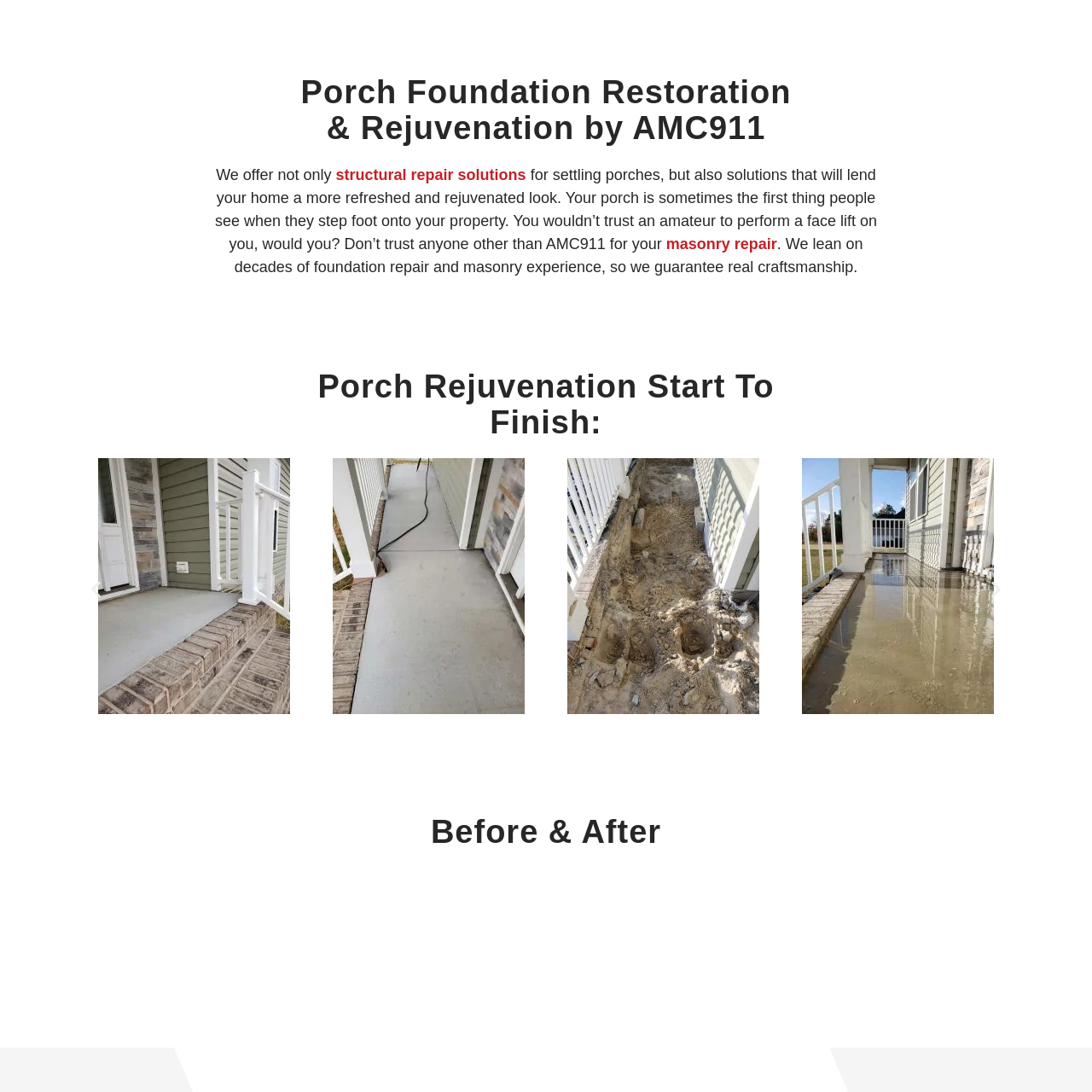Using the image highlighted in the red border, answer the following question concisely with a word or phrase:
What is AMC911 committed to?

Craftsmanship and quality